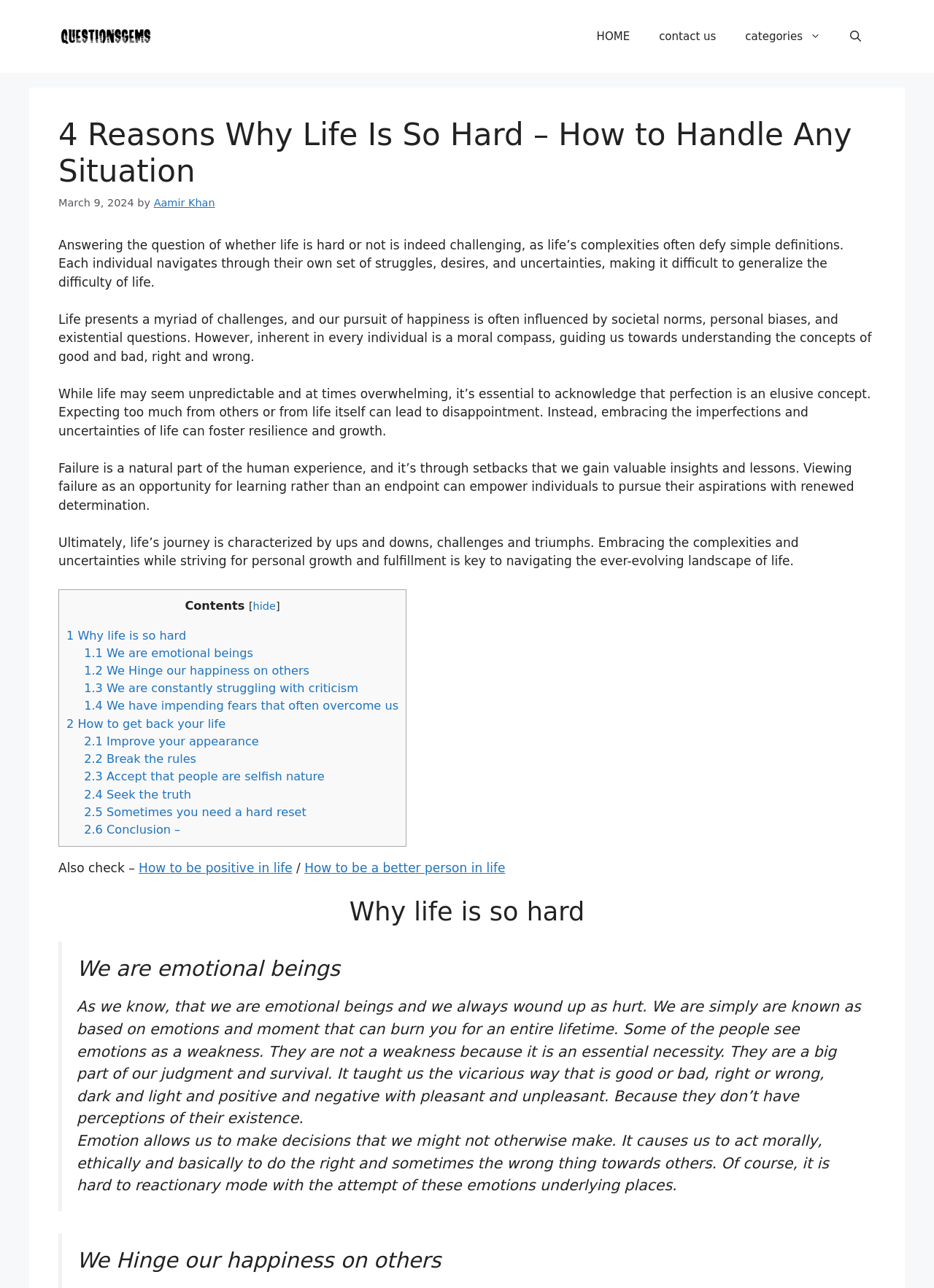Utilize the details in the image to give a detailed response to the question: What is the first reason why life is hard?

The first reason why life is hard is mentioned in the article as 'We are emotional beings', which is also linked in the 'Contents' section as '1 Why life is so hard'.